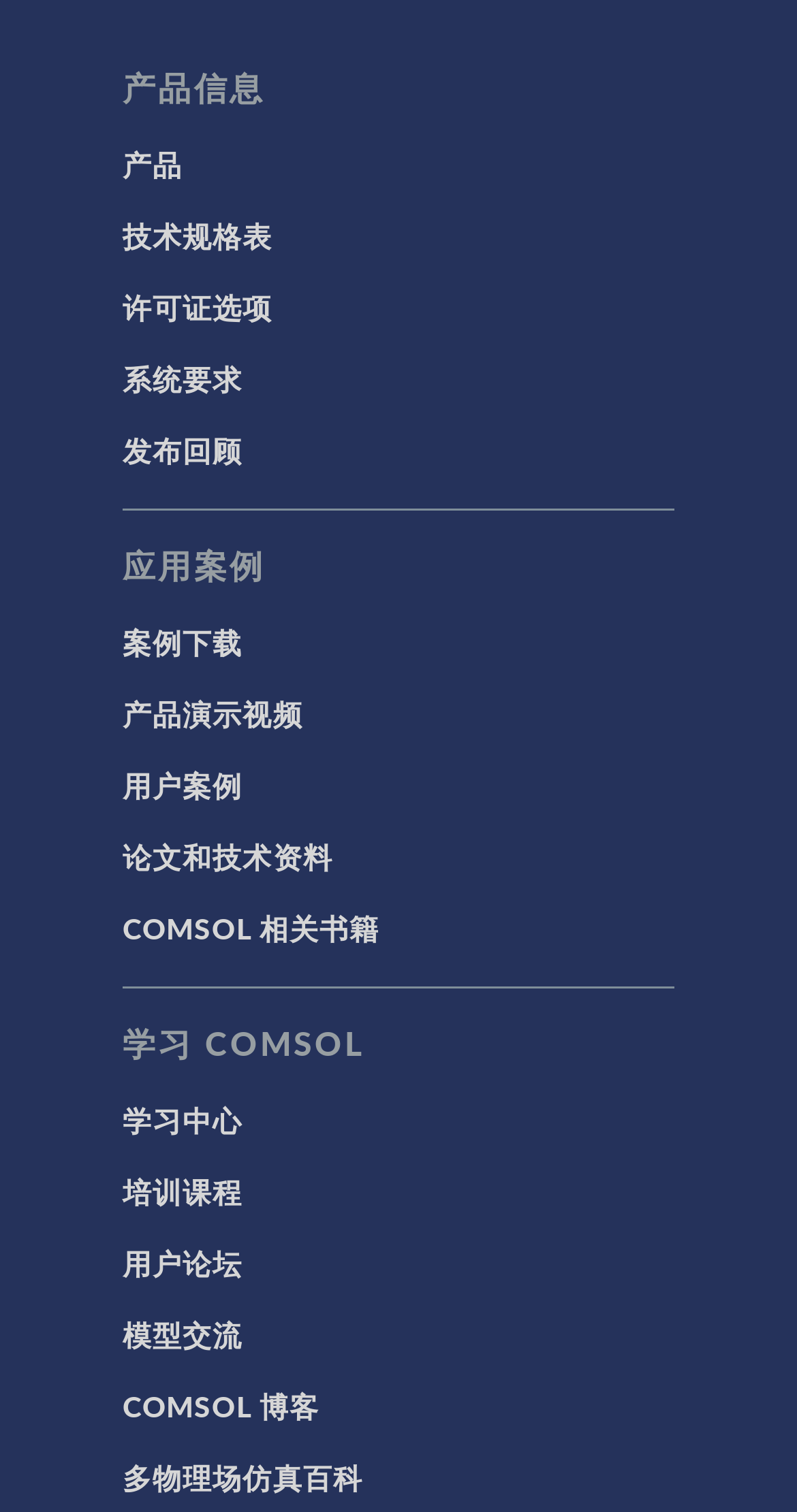Find the bounding box coordinates for the area that should be clicked to accomplish the instruction: "Watch product demonstration videos".

[0.154, 0.458, 0.38, 0.485]